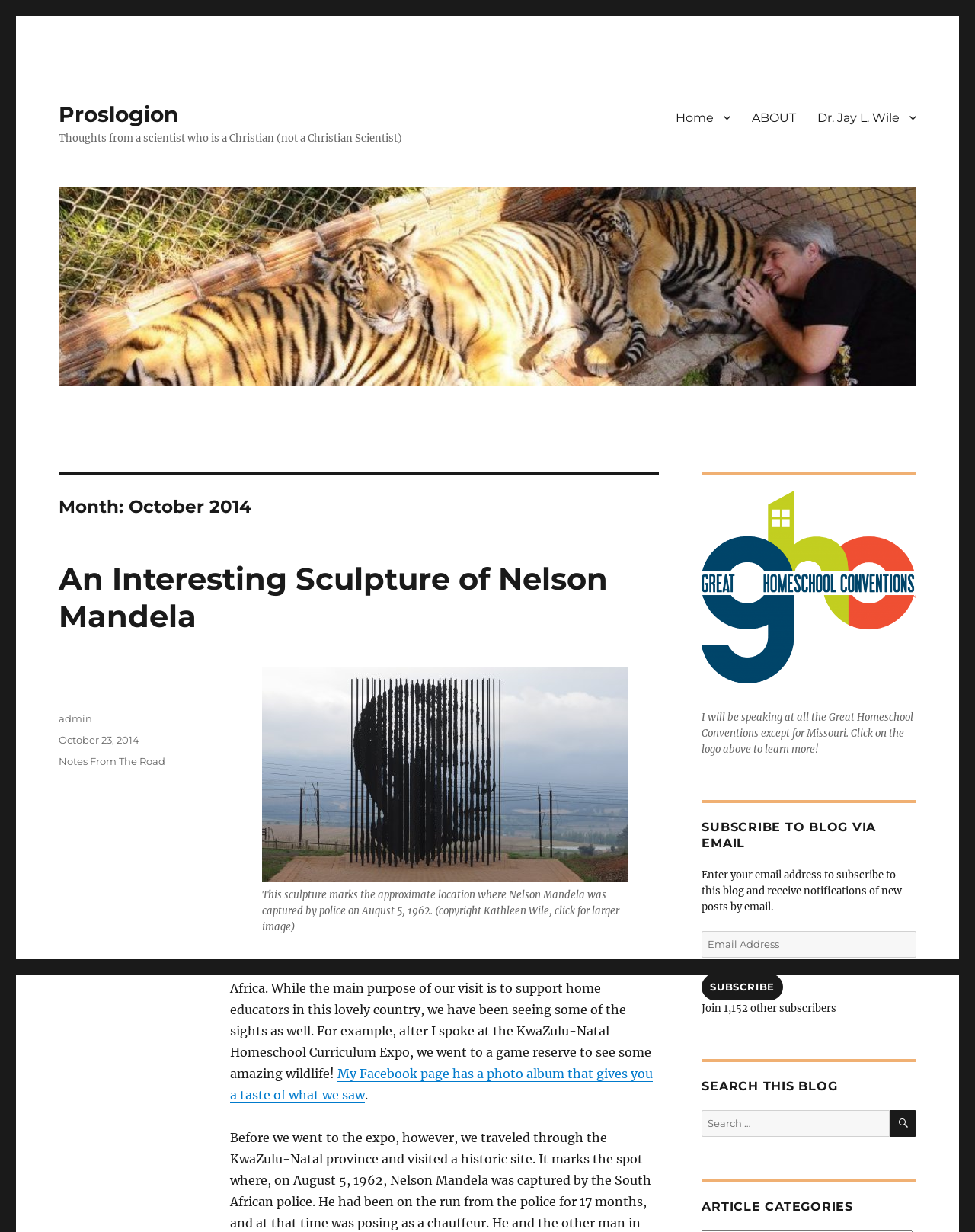Please identify the bounding box coordinates of the area I need to click to accomplish the following instruction: "View the 'Notes From The Road' category".

[0.06, 0.613, 0.17, 0.623]